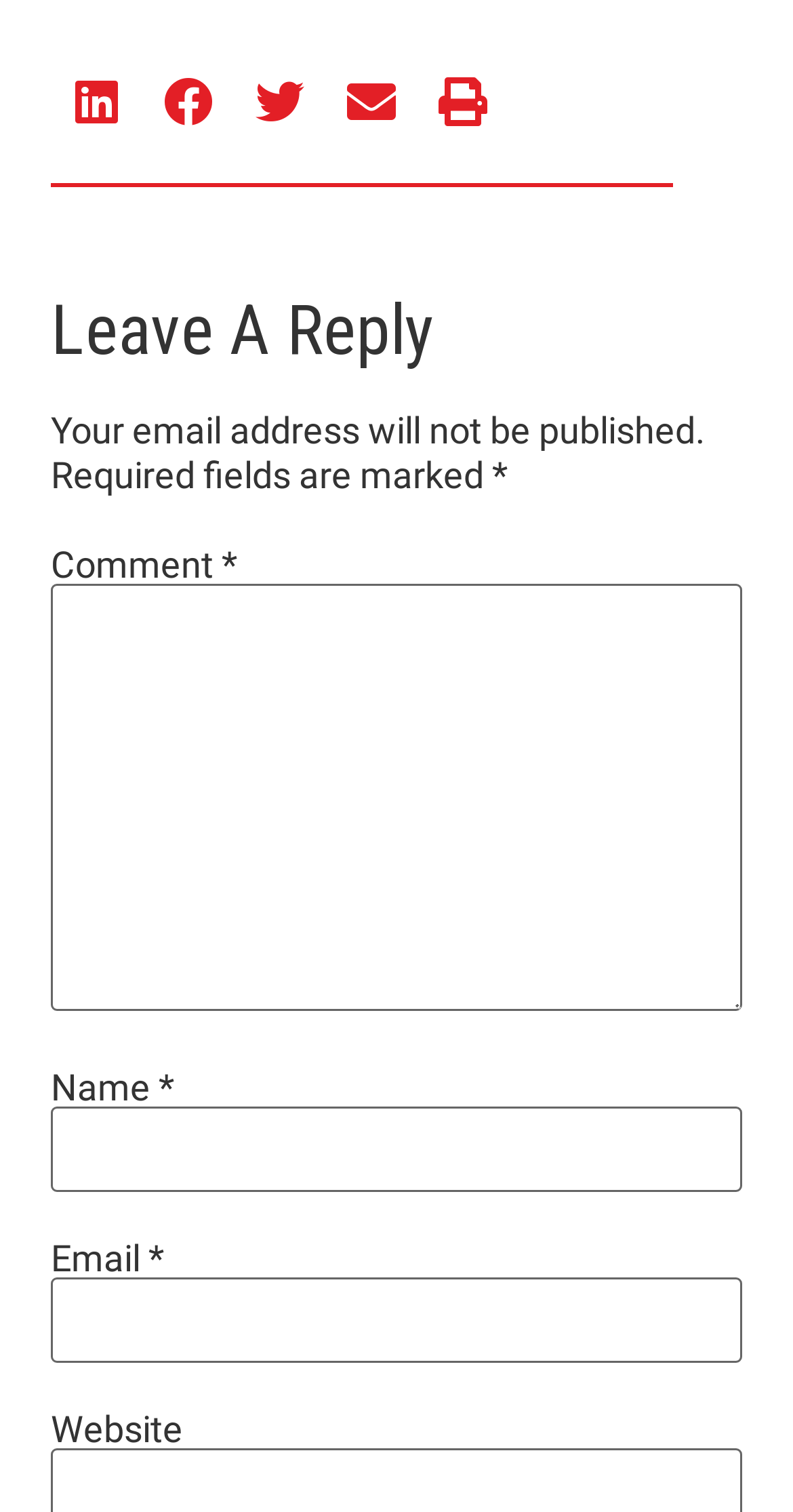Find the bounding box coordinates for the HTML element described as: "parent_node: Email * aria-describedby="email-notes" name="email"". The coordinates should consist of four float values between 0 and 1, i.e., [left, top, right, bottom].

[0.064, 0.845, 0.936, 0.902]